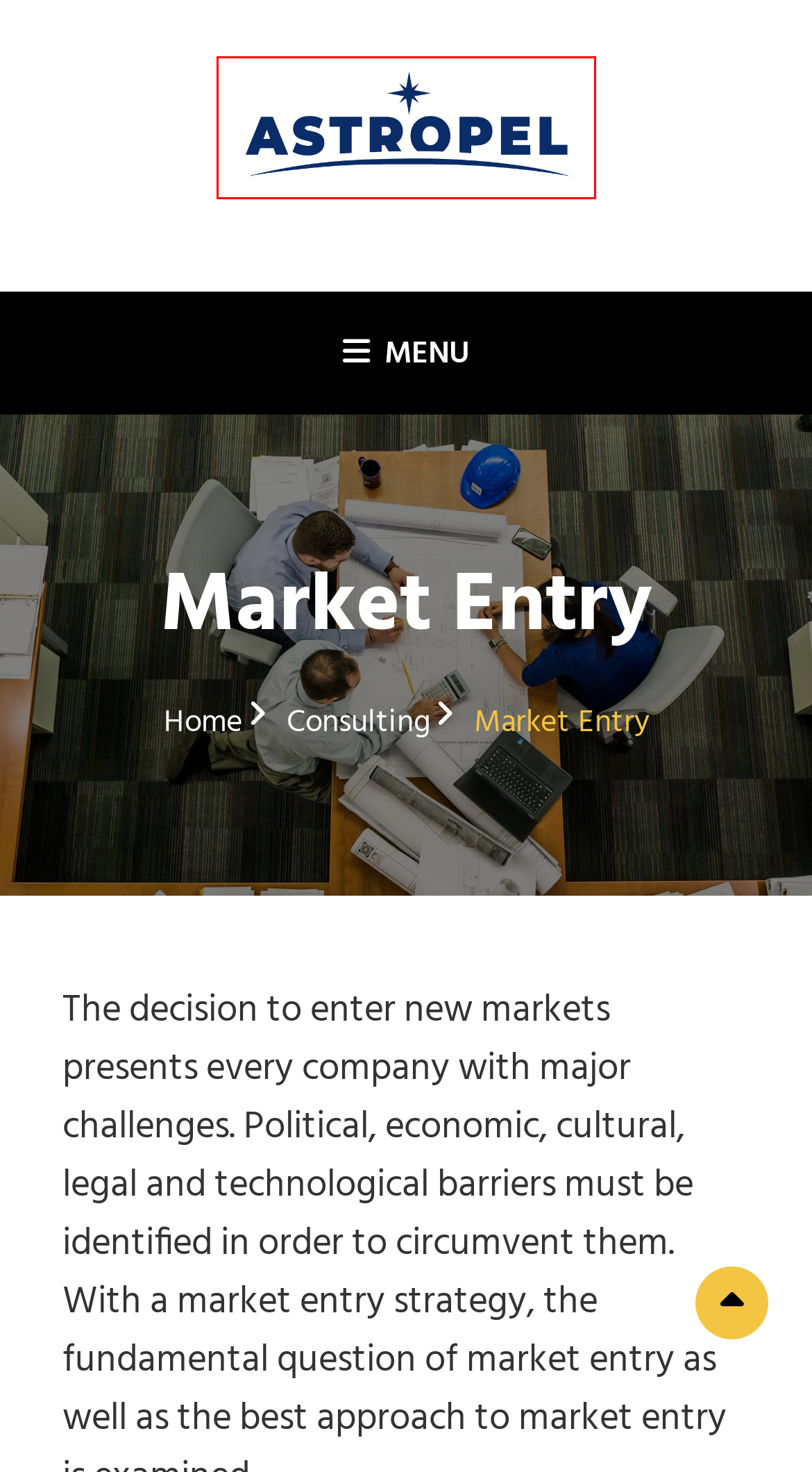Review the screenshot of a webpage which includes a red bounding box around an element. Select the description that best fits the new webpage once the element in the bounding box is clicked. Here are the candidates:
A. Pazar Girişi – astropel
B. Markteintritt – astropel
C. Consulting – astropel
D. Imprint – astropel
E. astropel – Schnell & effektiv
F. Free and Premium Responsive WordPress Themes | Catch Themes
G. Contact – astropel
H. Privacy – astropel

E